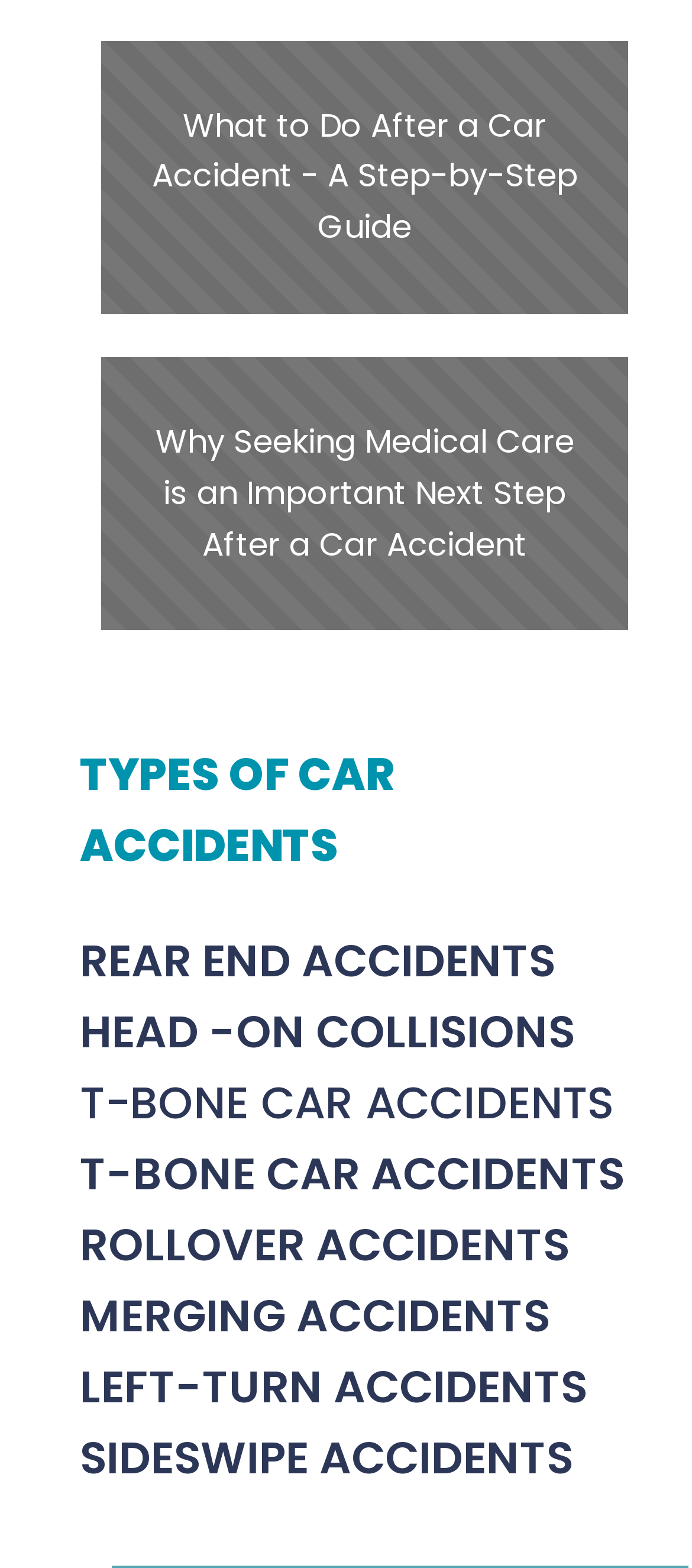What is the category of the webpage's content?
Answer briefly with a single word or phrase based on the image.

Legal or Insurance